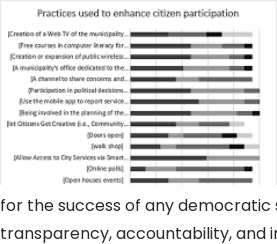Based on the image, provide a detailed and complete answer to the question: 
What type of chart is used in the image?

The image titled 'Practices used to enhance citizen participation' presents a bar chart illustrating various strategies employed to foster engagement among citizens within their communities, which suggests that the type of chart used is a bar chart.